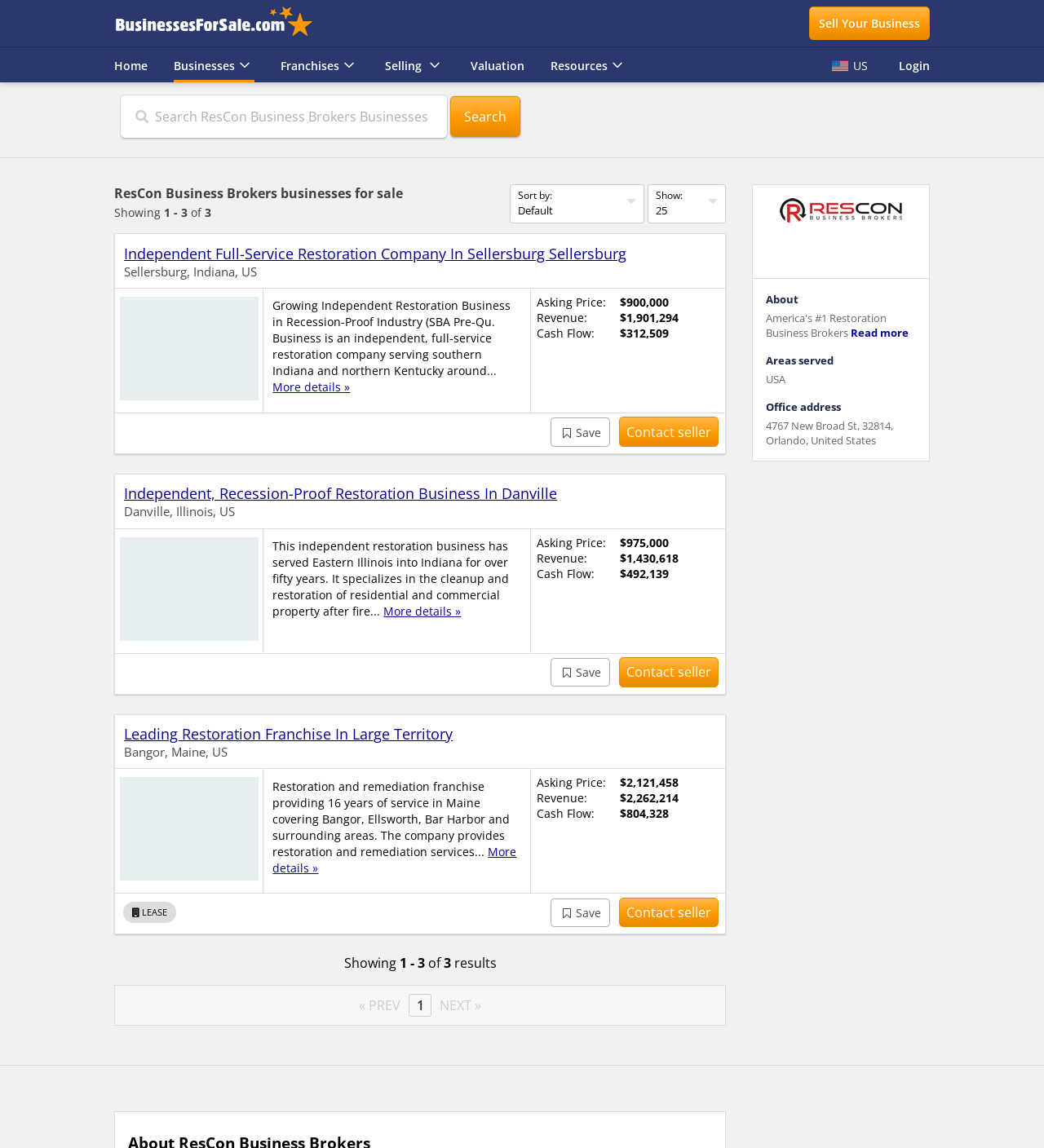Indicate the bounding box coordinates of the element that needs to be clicked to satisfy the following instruction: "Contact seller". The coordinates should be four float numbers between 0 and 1, i.e., [left, top, right, bottom].

[0.593, 0.363, 0.688, 0.389]